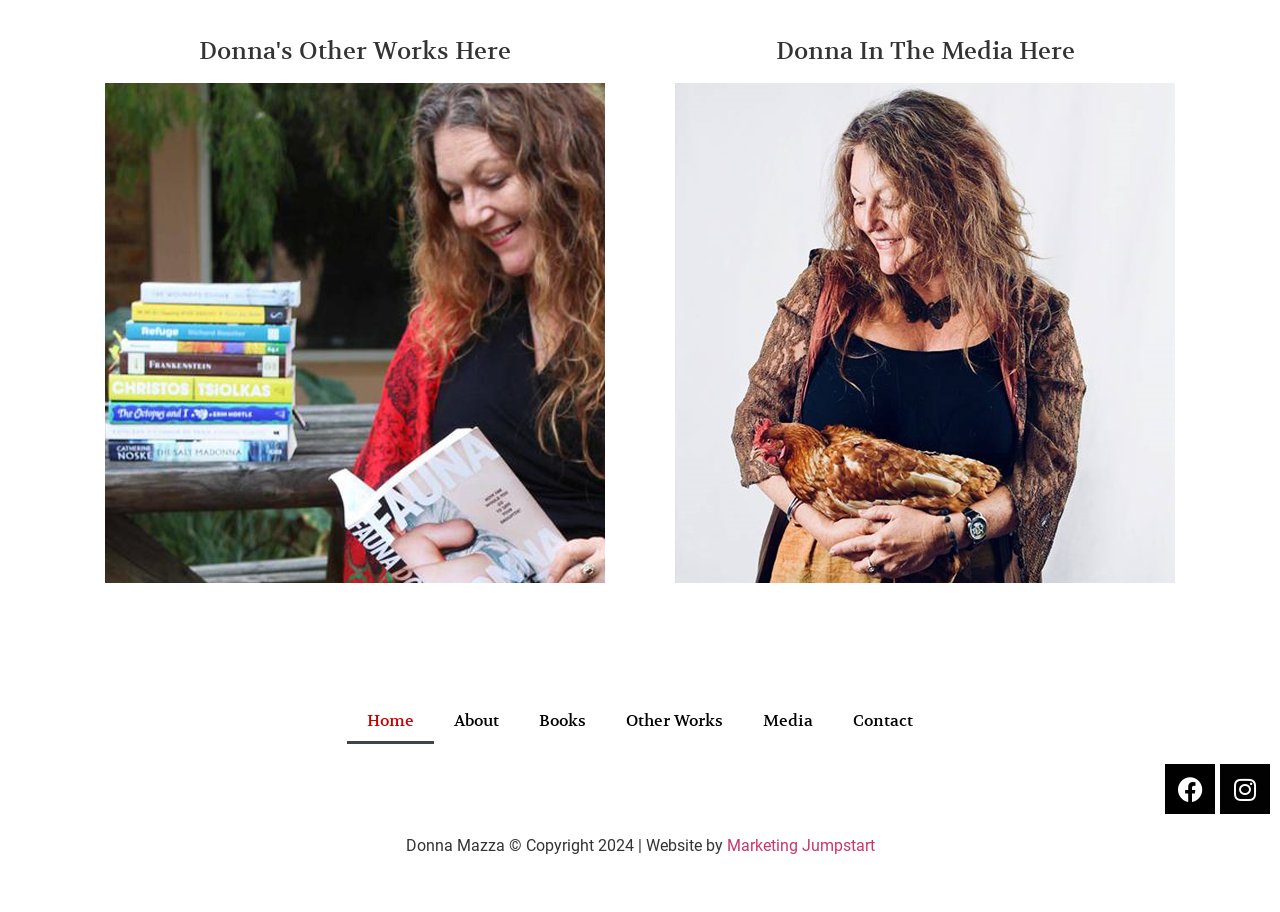Please specify the bounding box coordinates of the clickable region necessary for completing the following instruction: "check Donna's books". The coordinates must consist of four float numbers between 0 and 1, i.e., [left, top, right, bottom].

[0.405, 0.765, 0.473, 0.816]